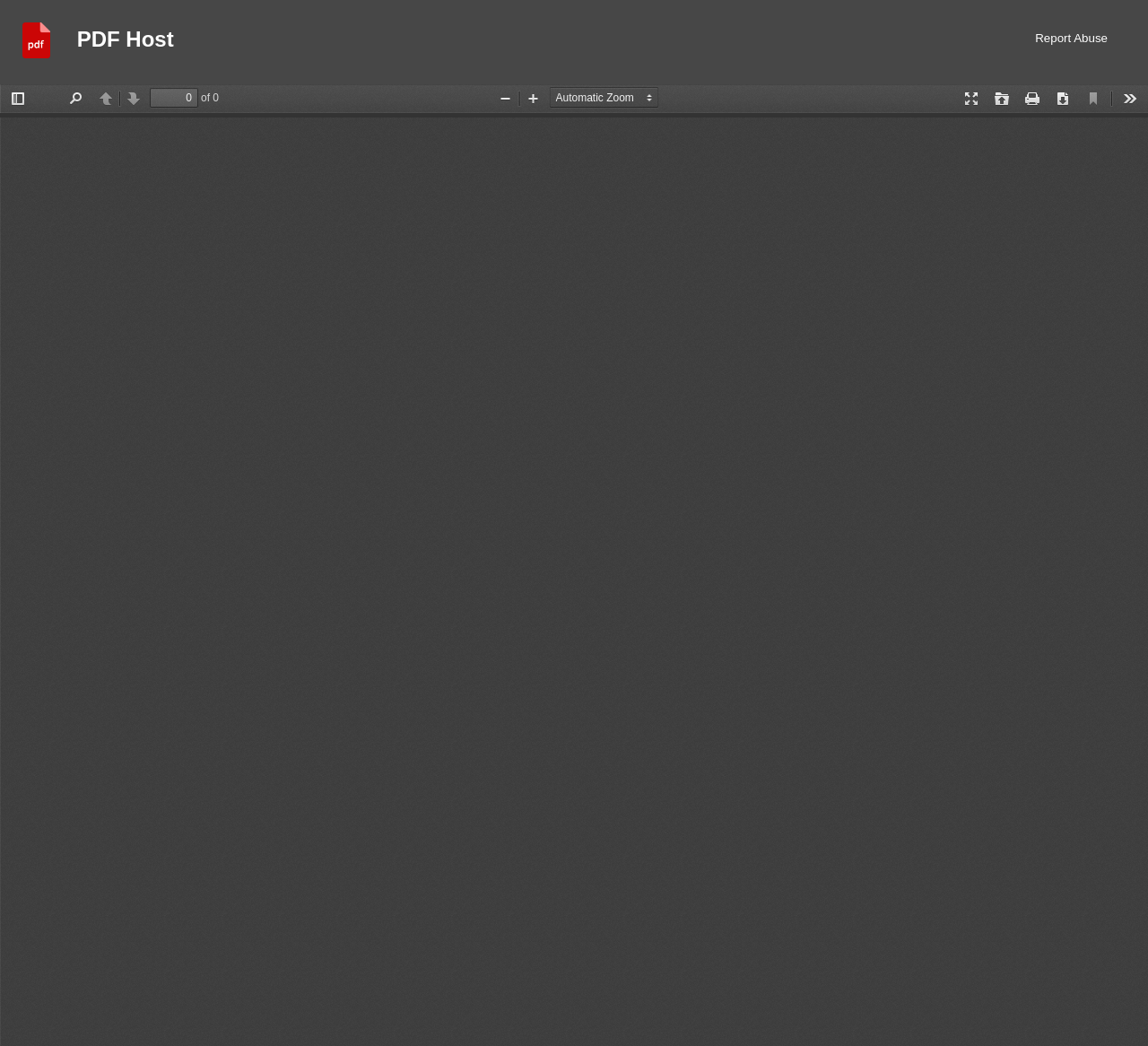What is the text next to the 'Page' spinbutton?
Look at the image and answer the question with a single word or phrase.

of 0